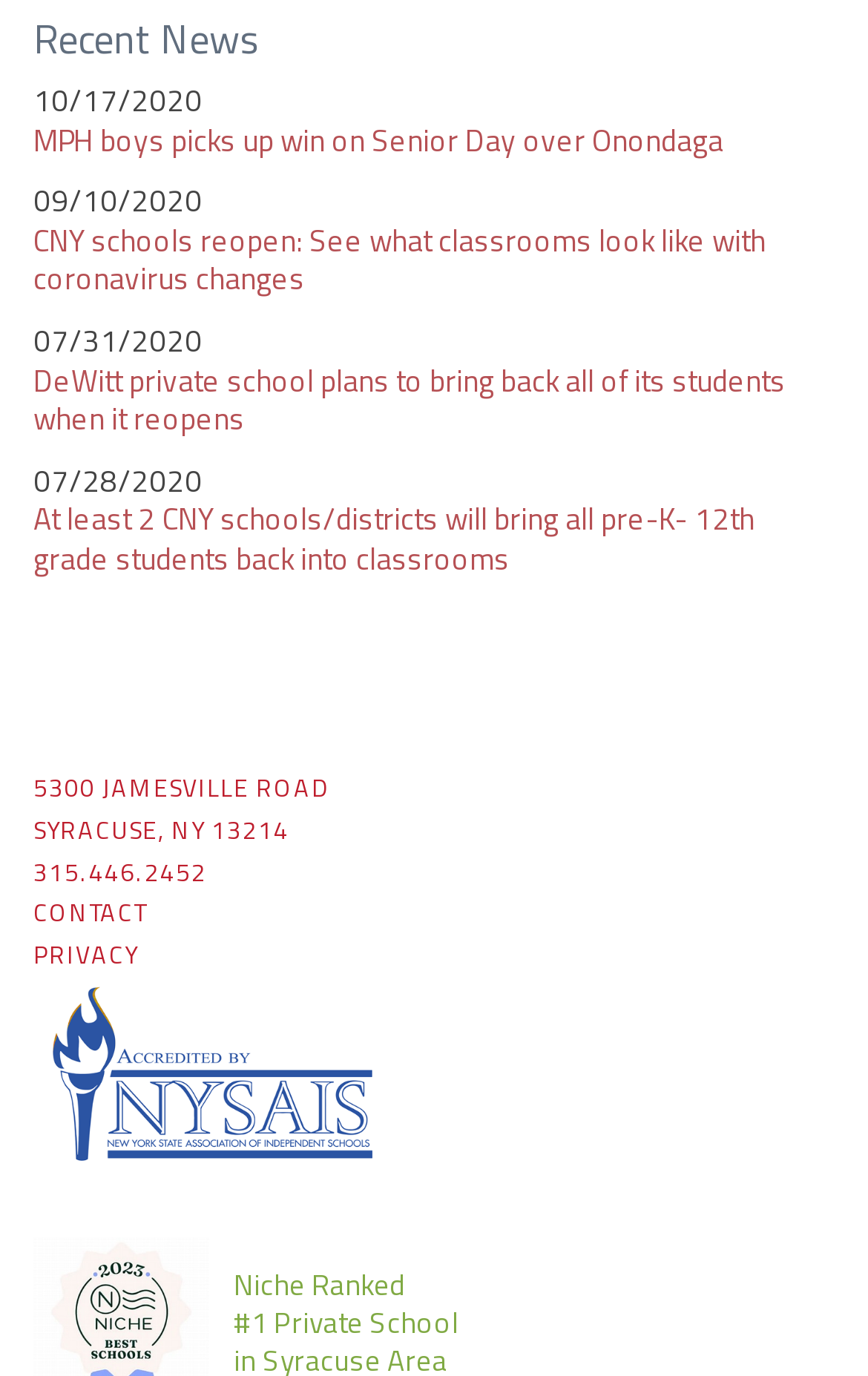Extract the bounding box coordinates for the HTML element that matches this description: "search". The coordinates should be four float numbers between 0 and 1, i.e., [left, top, right, bottom].

None